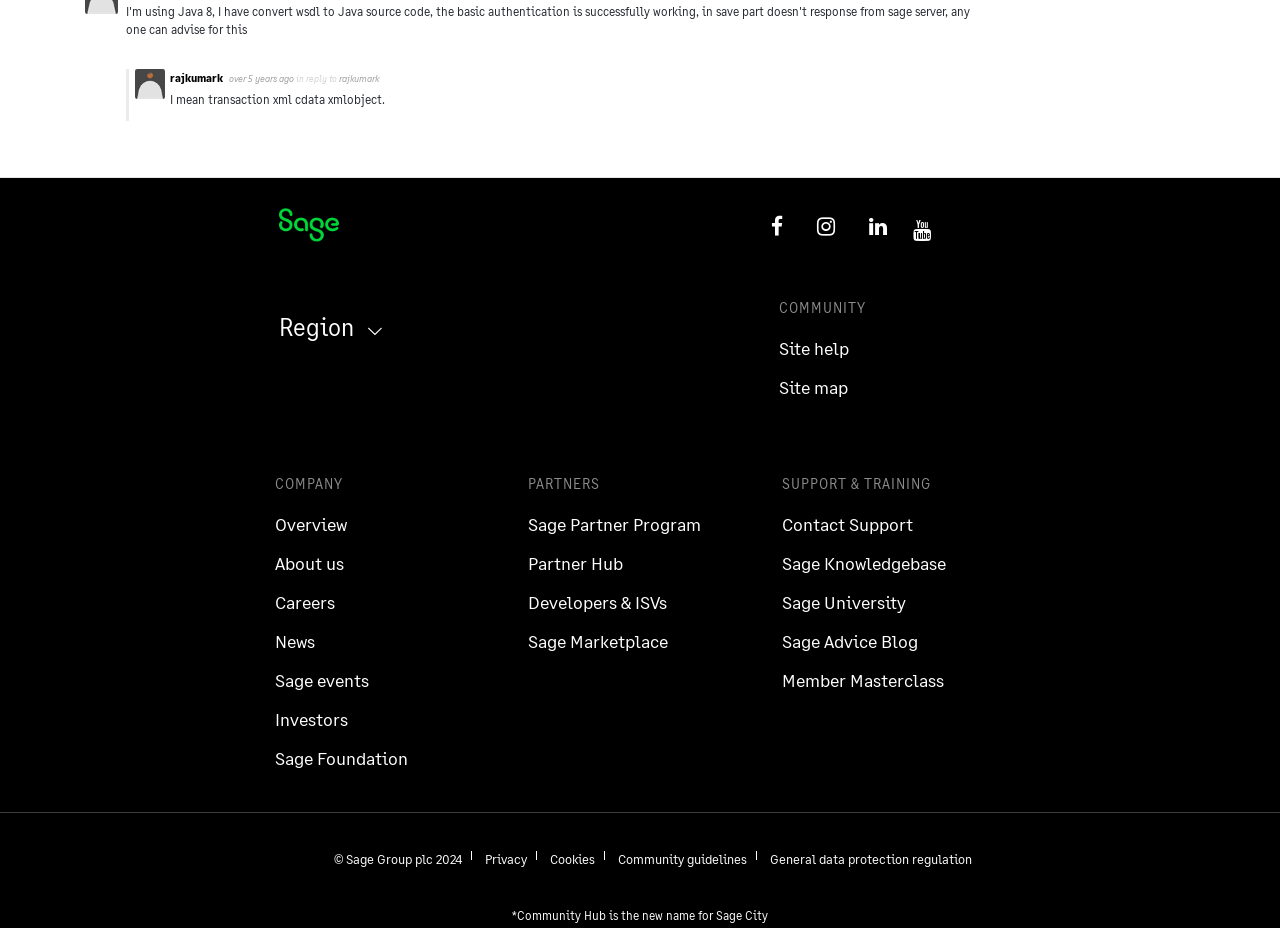Identify the bounding box coordinates for the UI element described as follows: Contact Support. Use the format (top-left x, top-left y, bottom-right x, bottom-right y) and ensure all values are floating point numbers between 0 and 1.

[0.611, 0.553, 0.713, 0.576]